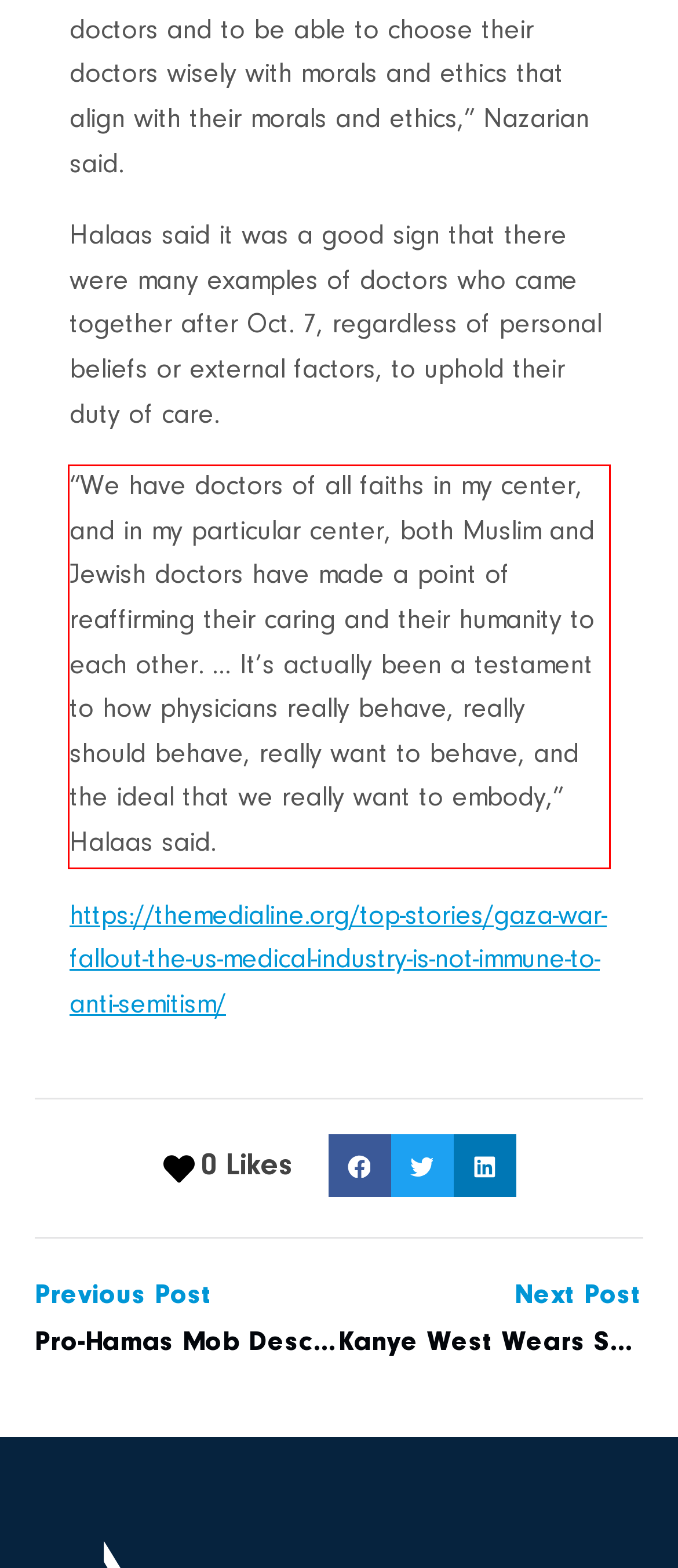Within the screenshot of the webpage, there is a red rectangle. Please recognize and generate the text content inside this red bounding box.

“We have doctors of all faiths in my center, and in my particular center, both Muslim and Jewish doctors have made a point of reaffirming their caring and their humanity to each other. … It’s actually been a testament to how physicians really behave, really should behave, really want to behave, and the ideal that we really want to embody,” Halaas said.